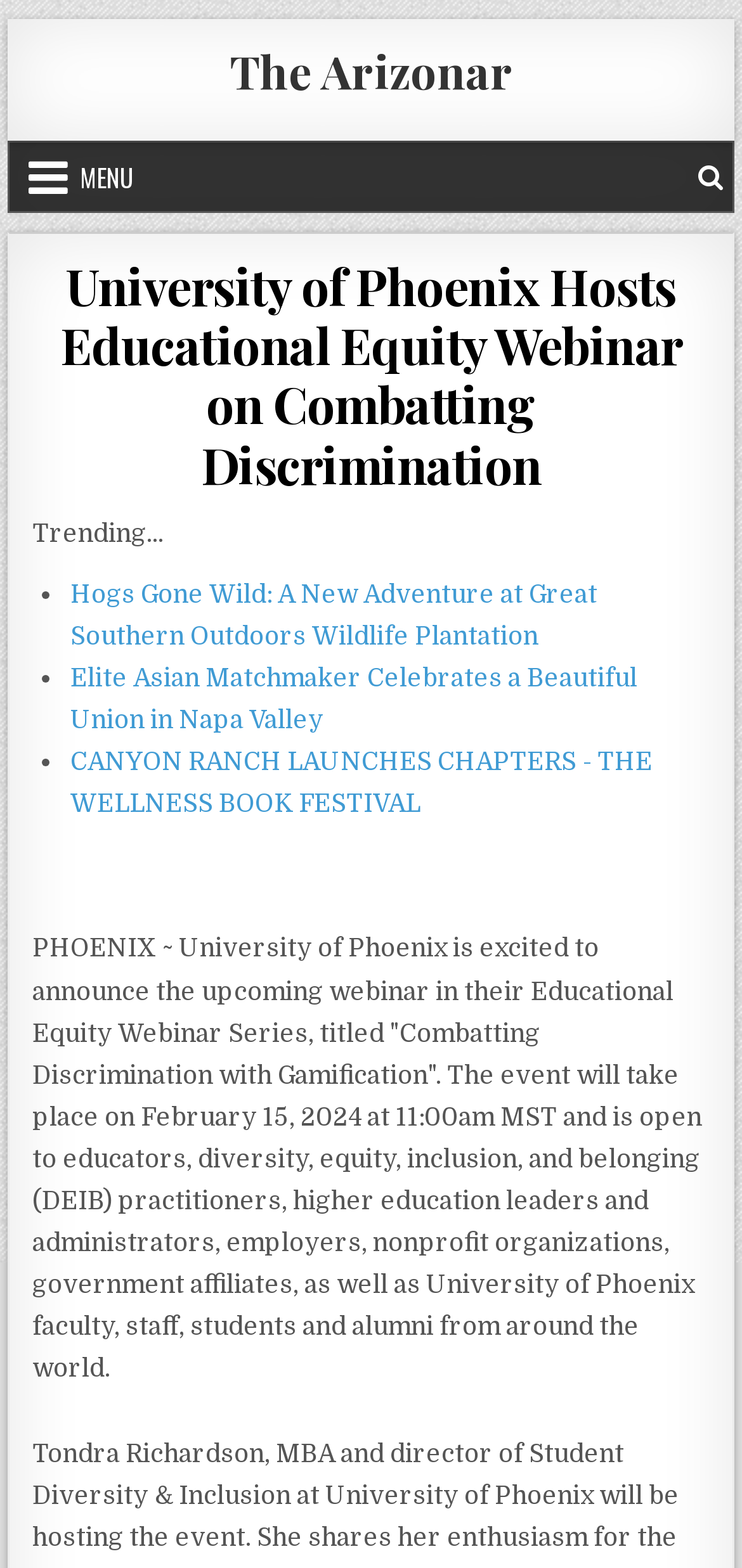Identify the bounding box for the described UI element: "Menu".

[0.013, 0.091, 0.205, 0.135]